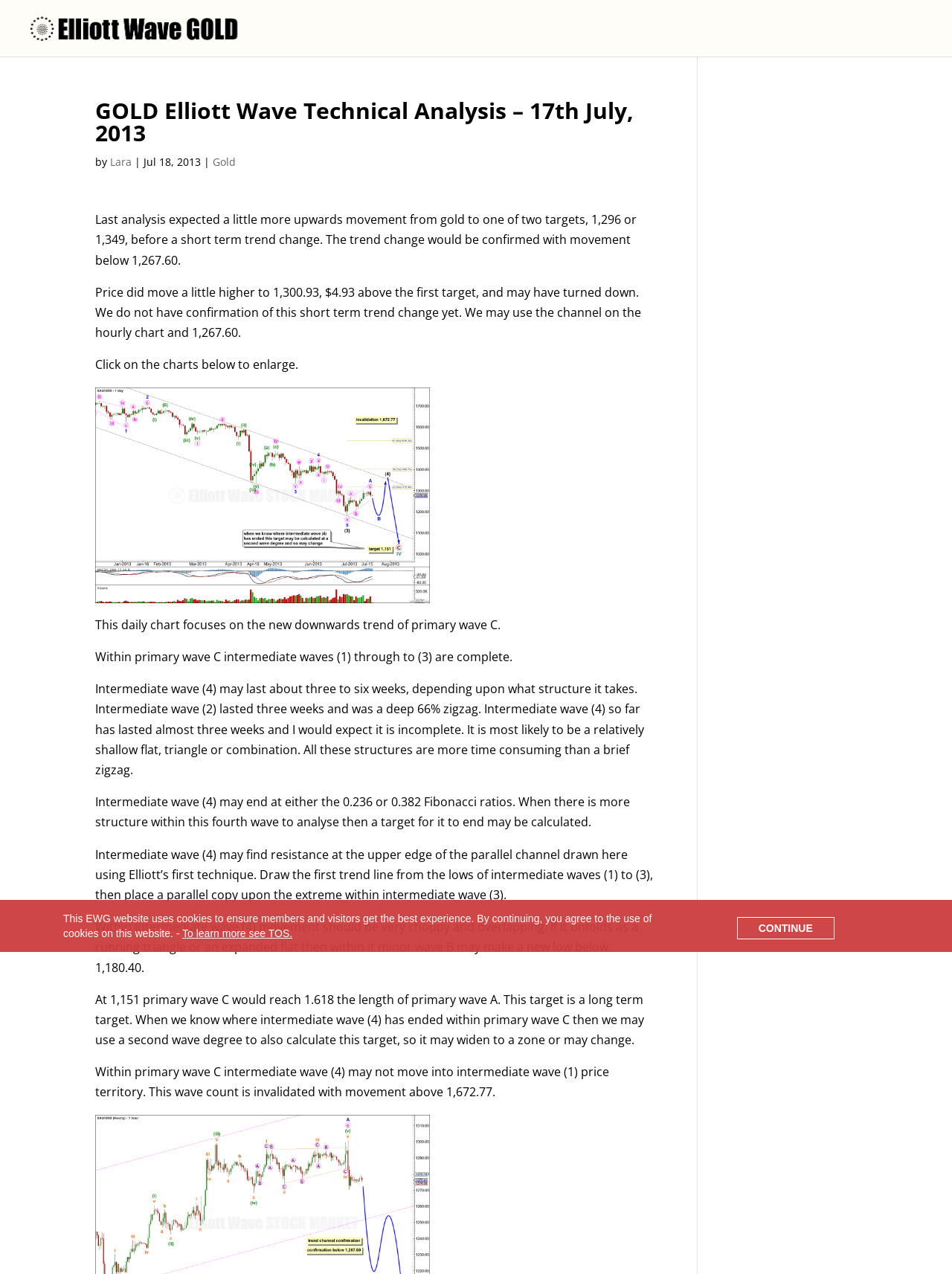Who wrote this analysis?
Please respond to the question with a detailed and informative answer.

The author of this analysis is mentioned in the text 'by Lara' which is located below the main heading 'GOLD Elliott Wave Technical Analysis – 17th July, 2013'.